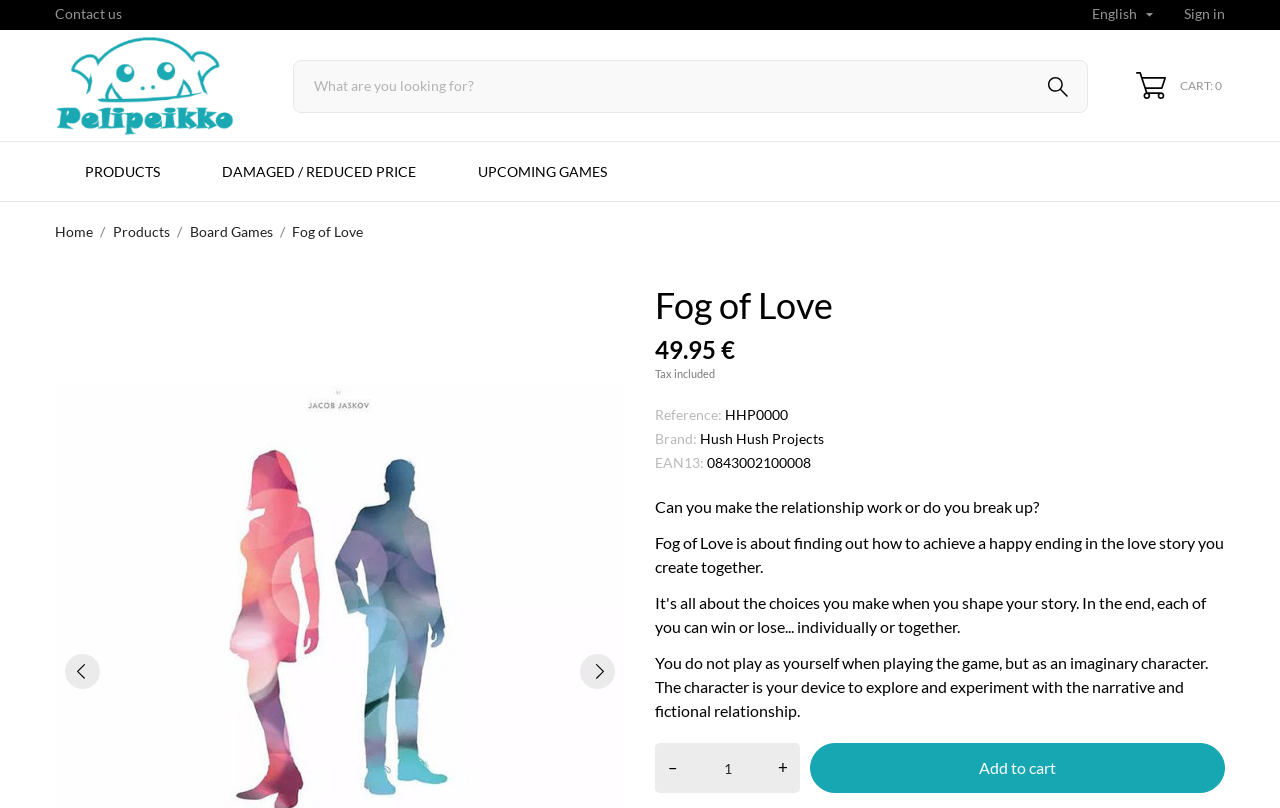Please provide a brief answer to the question using only one word or phrase: 
What is the current quantity of Fog of Love in the cart?

0